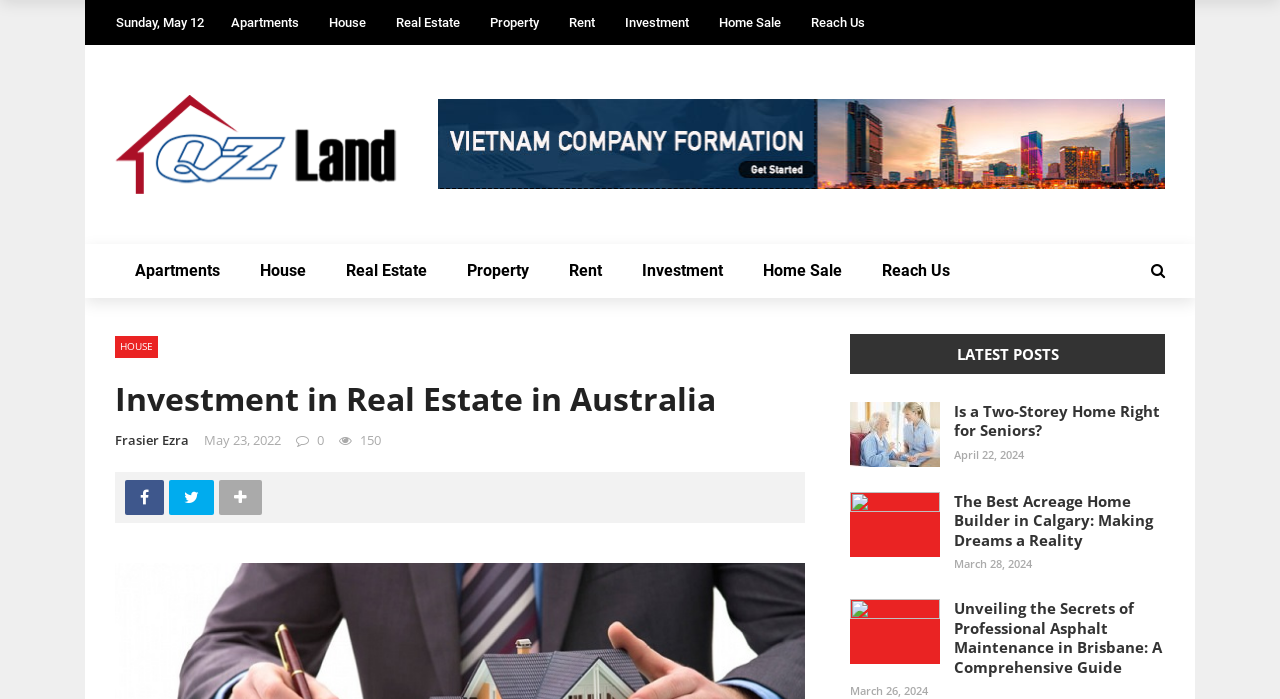Write an exhaustive caption that covers the webpage's main aspects.

The webpage is about investment in real estate in Australia, specifically focused on buying condos and real estate investing. At the top, there is a date "Sunday, May 12" and a navigation menu with links to various categories such as "Apartments", "House", "Real Estate", "Property", "Rent", "Investment", "Home Sale", and "Reach Us". 

Below the navigation menu, there is a logo on the left side, and a table with the same links as the navigation menu above. 

The main content of the webpage is divided into two sections. On the left side, there is a heading "Investment in Real Estate in Australia" followed by a link to "HOUSE" and another link to "Frasier Ezra" with a date "May 23, 2022" and a number "150". 

On the right side, there is a section titled "LATEST POSTS" with three articles. The first article is titled "Is a Two-Storey Home Right for Seniors?" with a date "April 22, 2024". The second article is titled "The Best Acreage Home Builder in Calgary: Making Dreams a Reality" with a date "March 28, 2024". The third article is titled "Unveiling the Secrets of Professional Asphalt Maintenance in Brisbane: A Comprehensive Guide" with a date "March 26, 2024". 

At the bottom of the webpage, there are social media links to Facebook and Twitter.